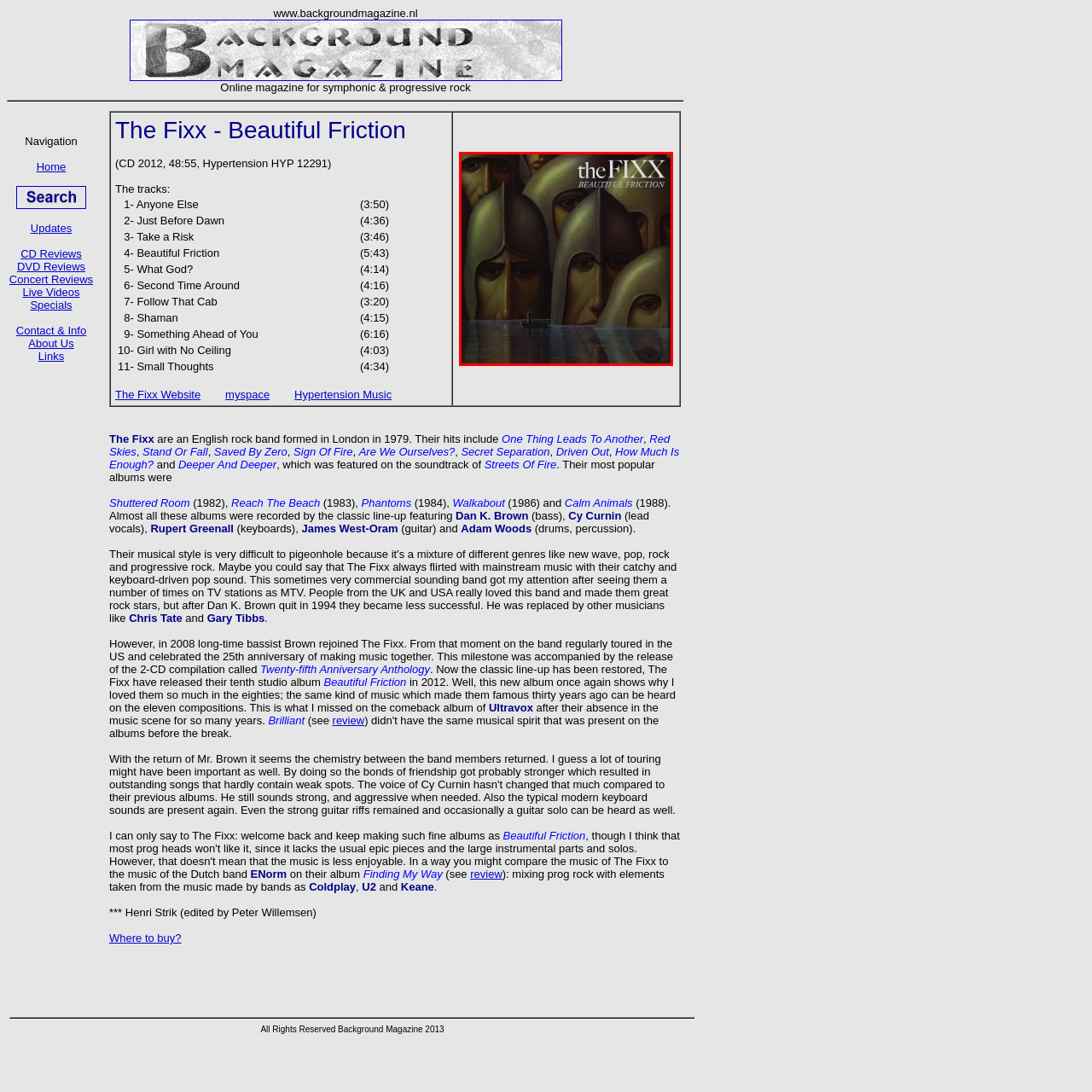What type of music does the band play?
Review the content shown inside the red bounding box in the image and offer a detailed answer to the question, supported by the visual evidence.

According to the caption, the band's music is a unique blend of new wave, pop, and rock, which is reflected in their album 'Beautiful Friction'.